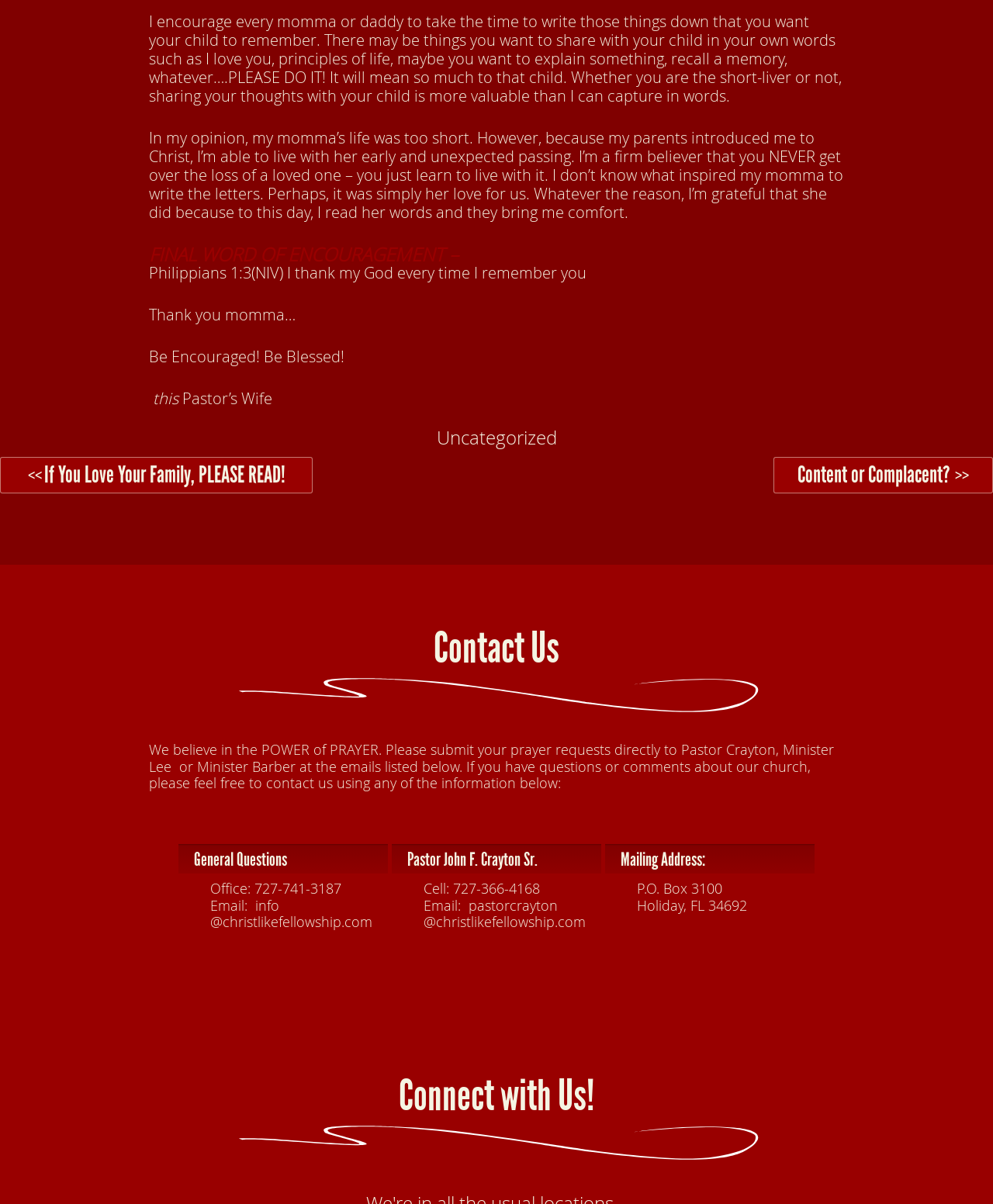Given the element description: "info @christlikefellowship.com", predict the bounding box coordinates of the UI element it refers to, using four float numbers between 0 and 1, i.e., [left, top, right, bottom].

[0.211, 0.744, 0.375, 0.773]